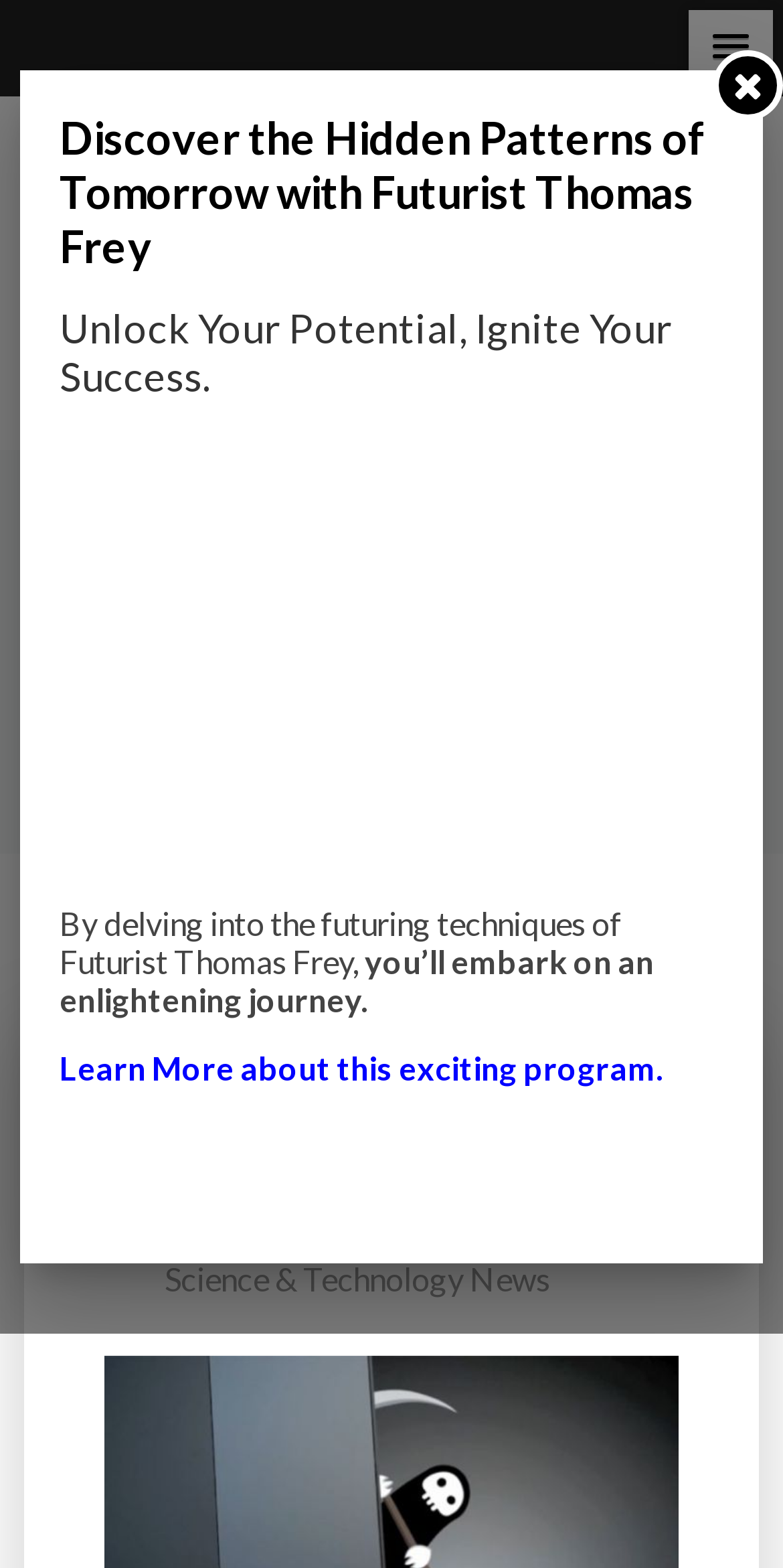What is the name of the futurist mentioned on the webpage?
Refer to the image and provide a one-word or short phrase answer.

Thomas Frey